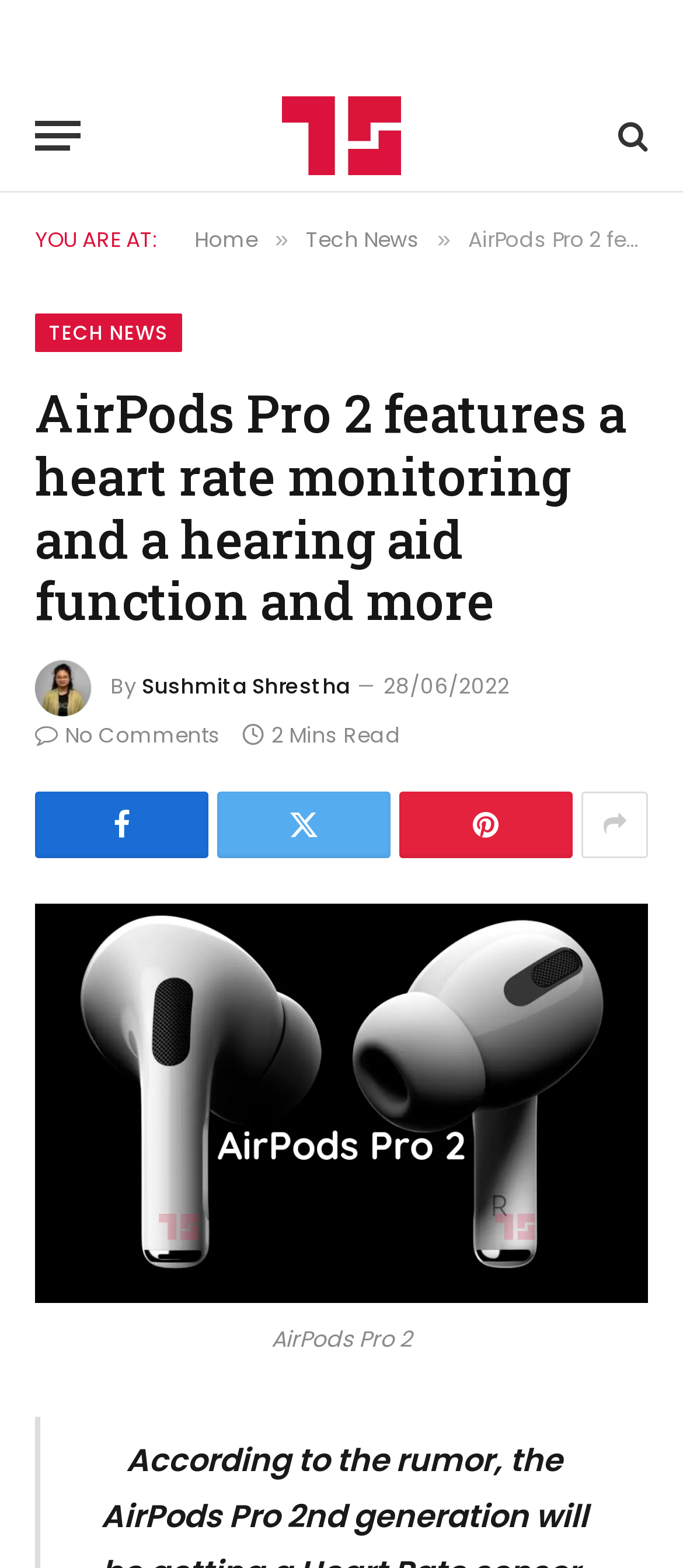Determine the bounding box coordinates for the region that must be clicked to execute the following instruction: "Read the article about AirPods Pro 2".

[0.051, 0.576, 0.949, 0.831]